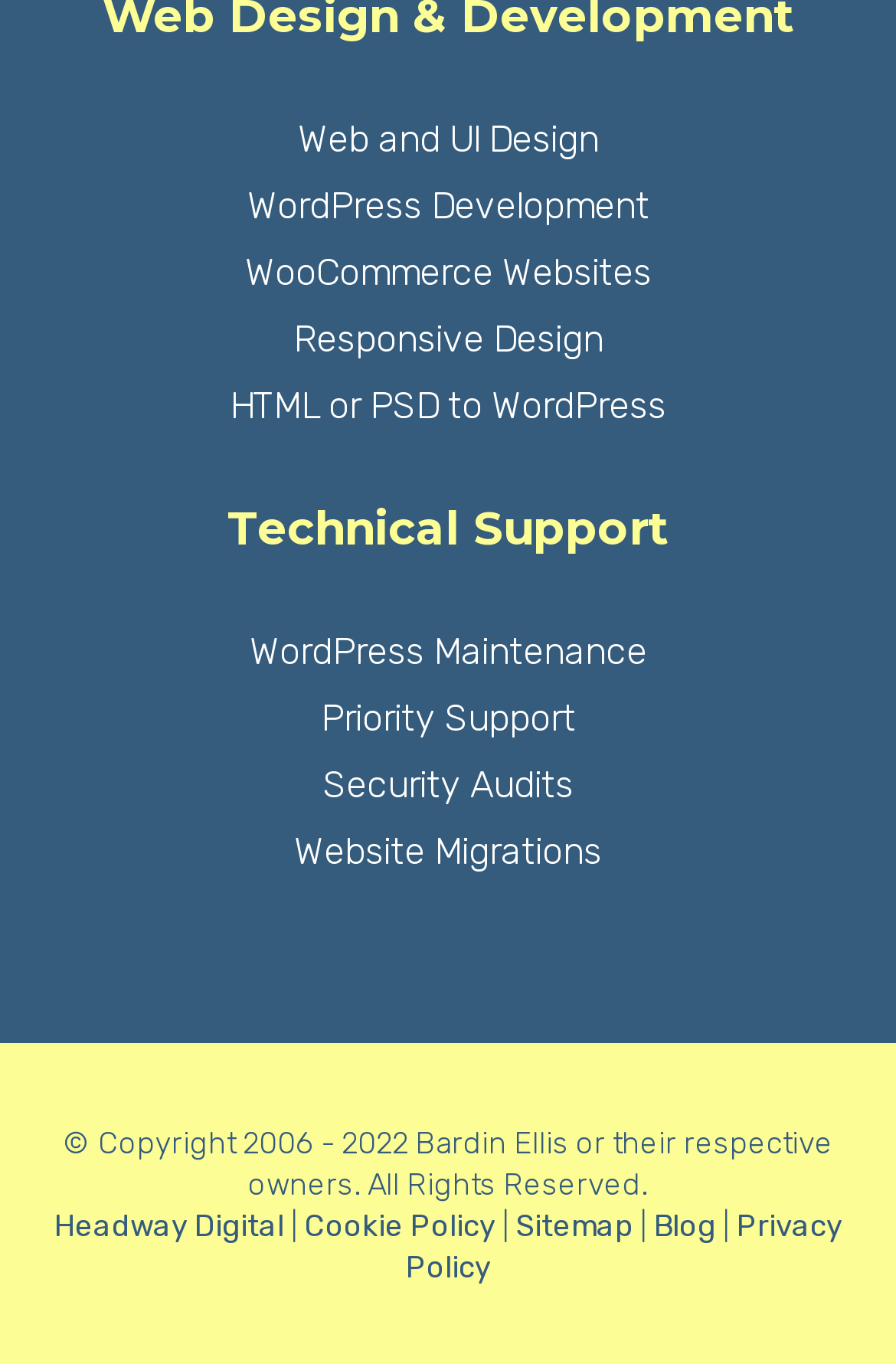Respond with a single word or phrase to the following question:
How many types of support are provided?

Three